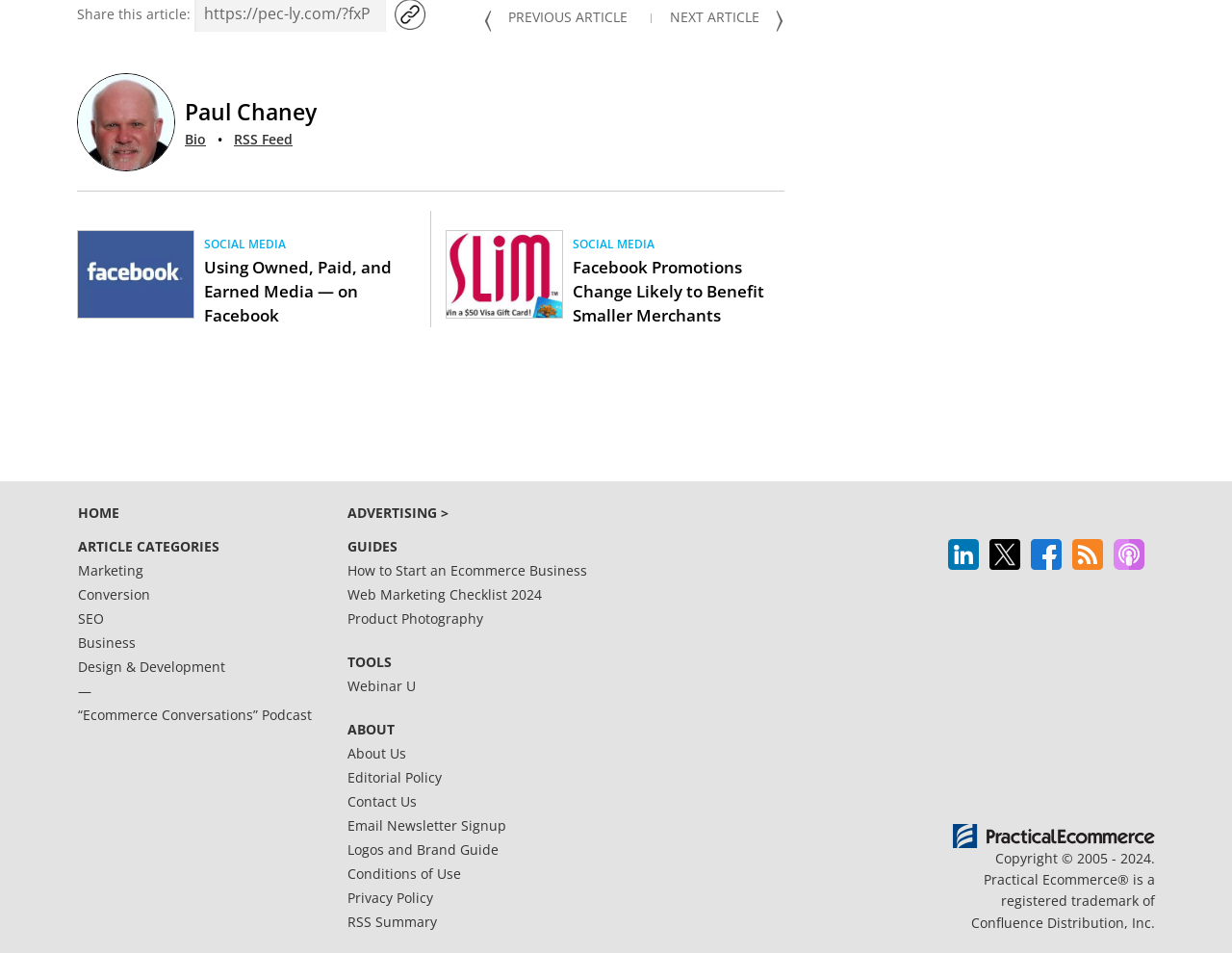Determine the bounding box coordinates for the UI element with the following description: "Web Marketing Checklist 2024". The coordinates should be four float numbers between 0 and 1, represented as [left, top, right, bottom].

[0.282, 0.611, 0.477, 0.636]